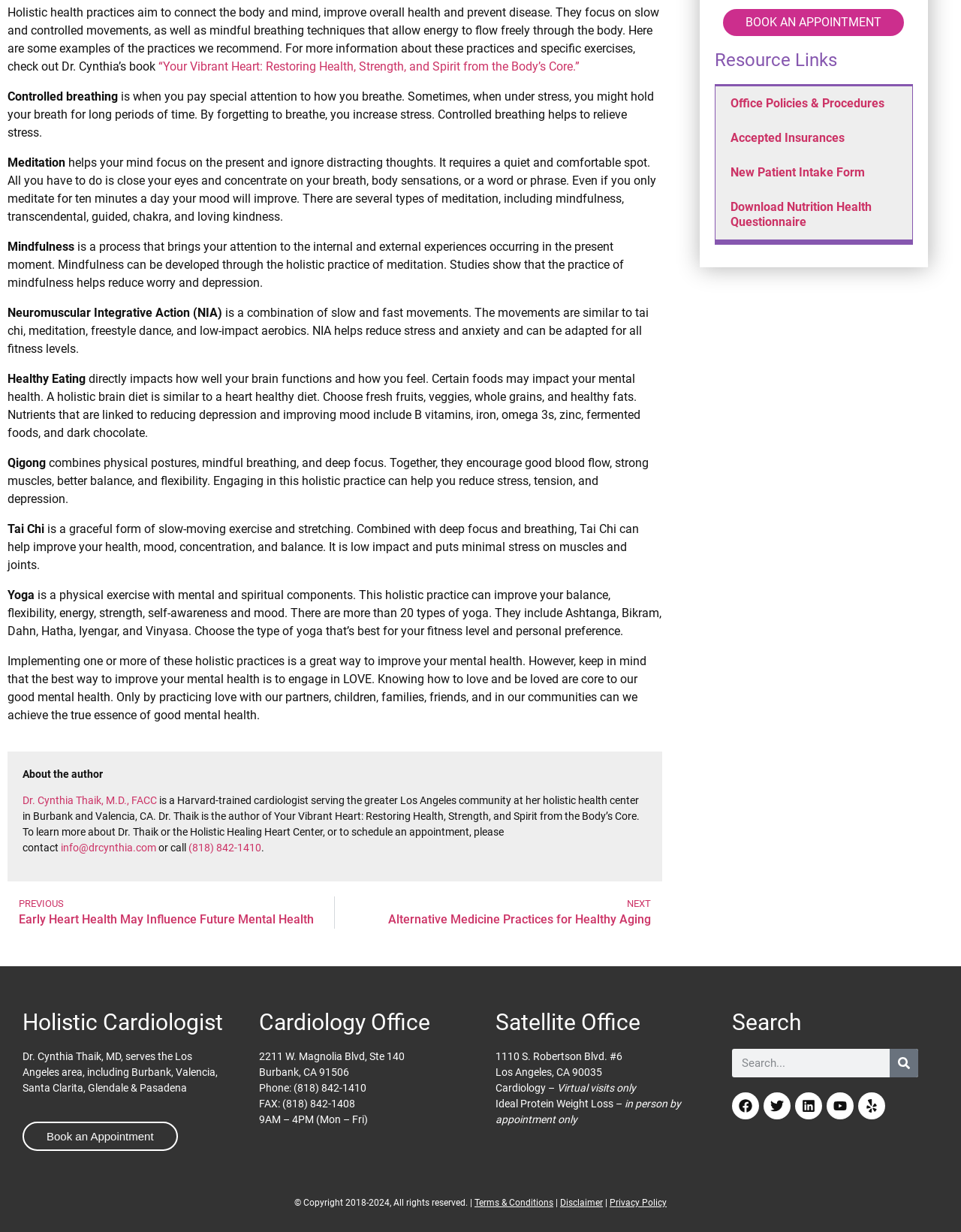Determine the bounding box coordinates of the target area to click to execute the following instruction: "Book an appointment."

[0.753, 0.007, 0.941, 0.029]